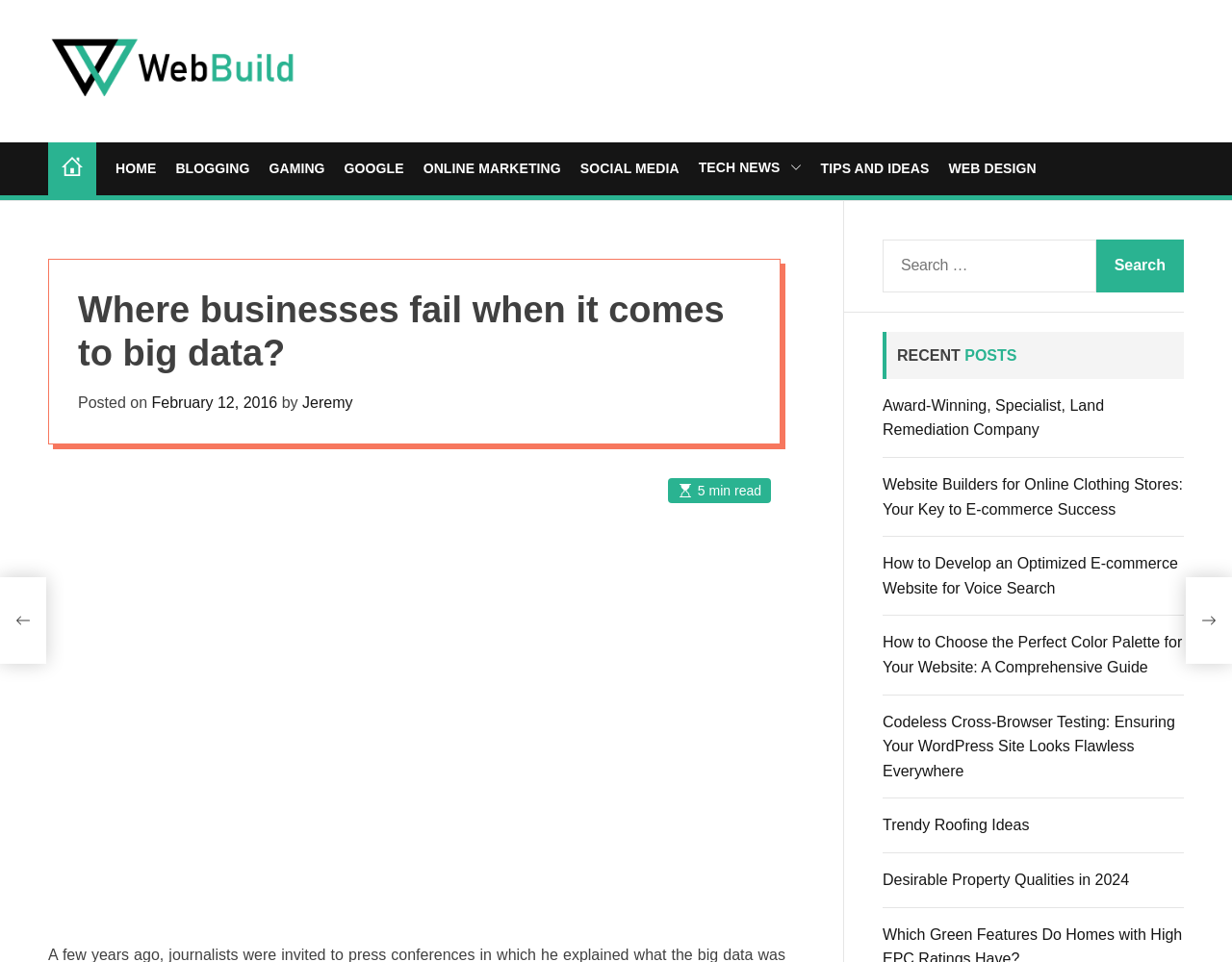What is the topic of the main article?
Using the image as a reference, give a one-word or short phrase answer.

Big Data